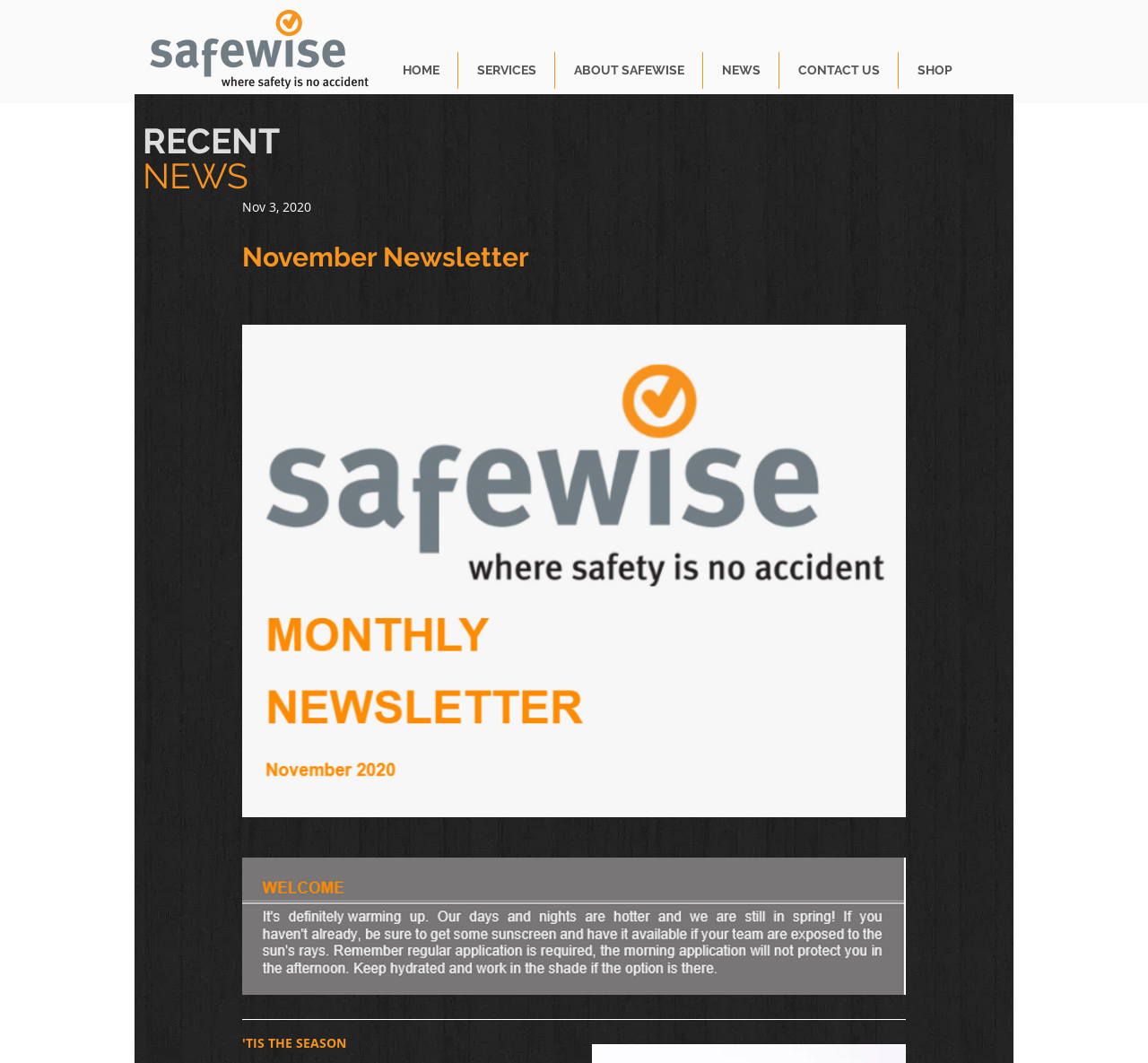What is the logo image filename?
Refer to the image and answer the question using a single word or phrase.

High Quality Safewise Logo - Copy.png